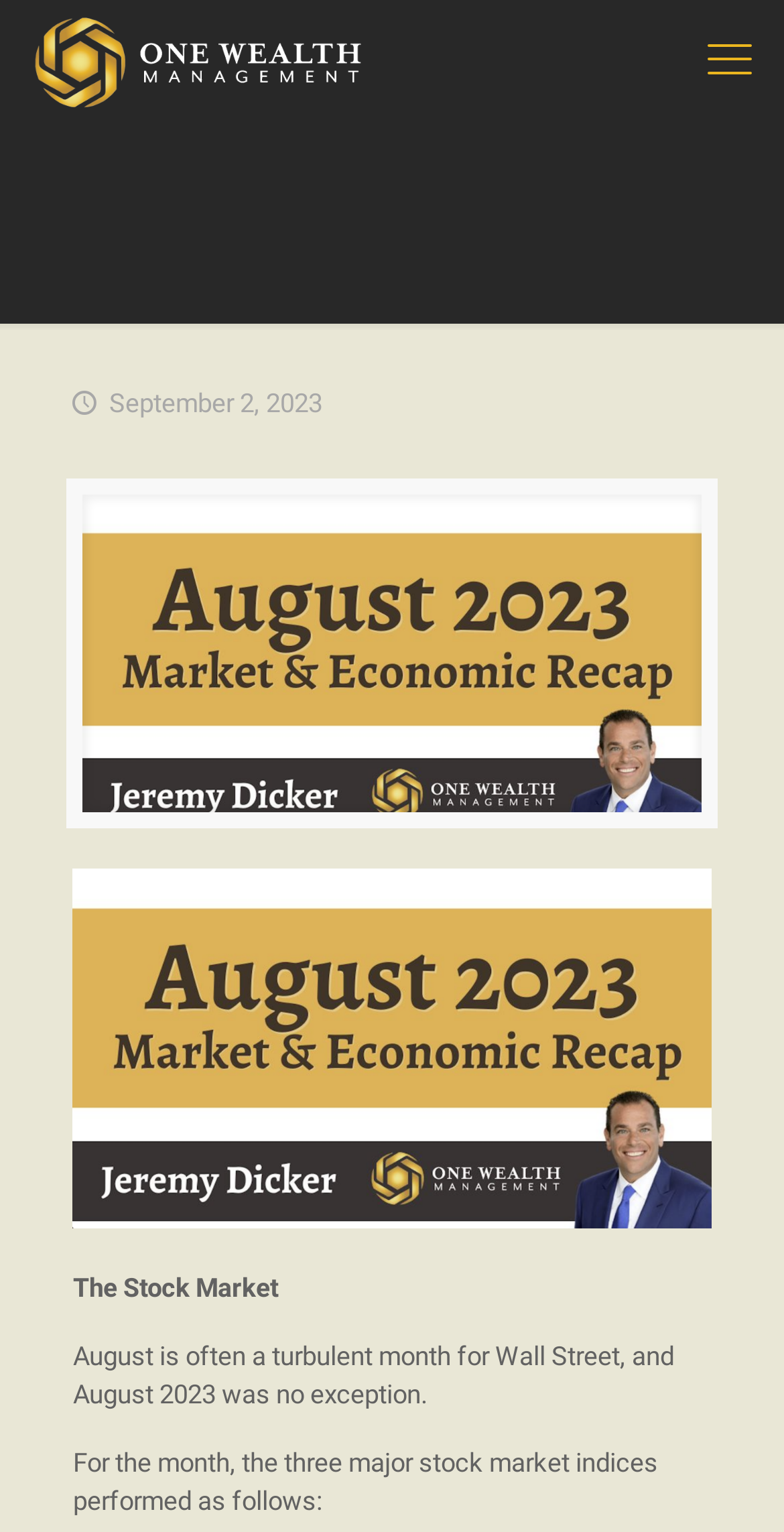Consider the image and give a detailed and elaborate answer to the question: 
What is the topic of the webpage?

I determined the topic of the webpage by reading the static text 'The Stock Market' which has a bounding box coordinate of [0.093, 0.831, 0.354, 0.85]. This text is likely to be a heading or a title, indicating the main topic of the webpage.